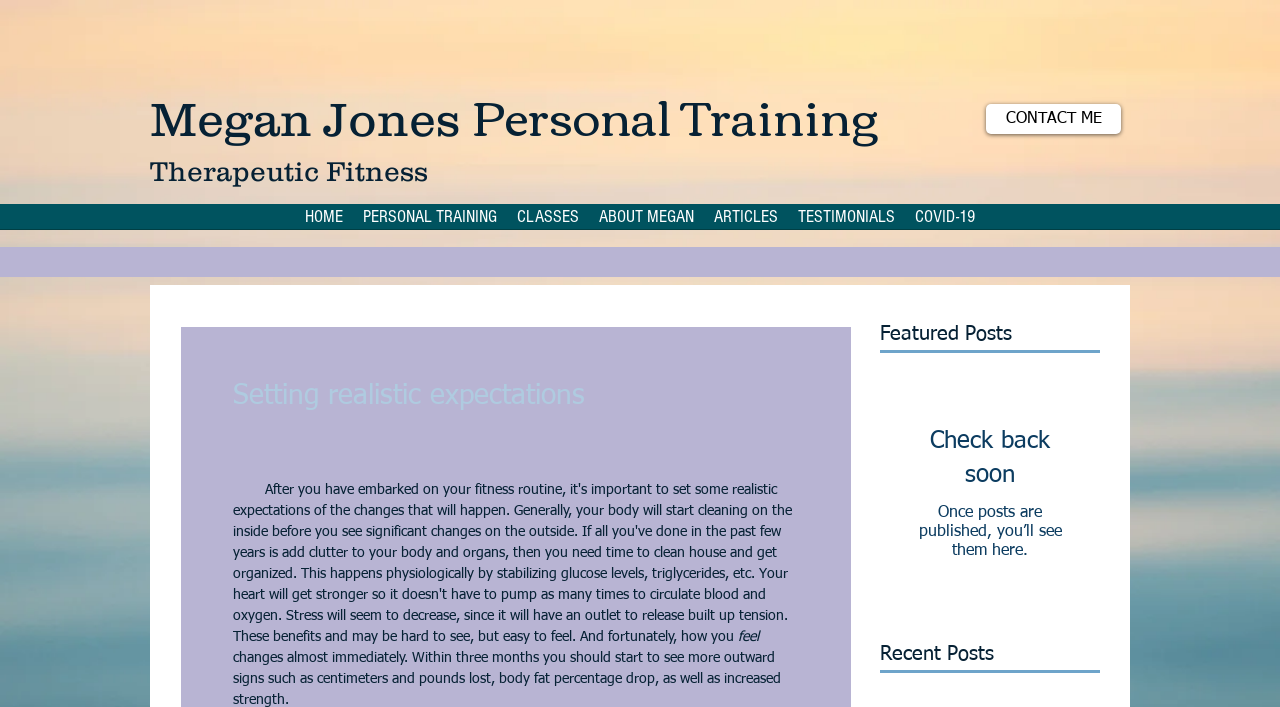Pinpoint the bounding box coordinates of the element to be clicked to execute the instruction: "view articles".

[0.55, 0.289, 0.616, 0.343]